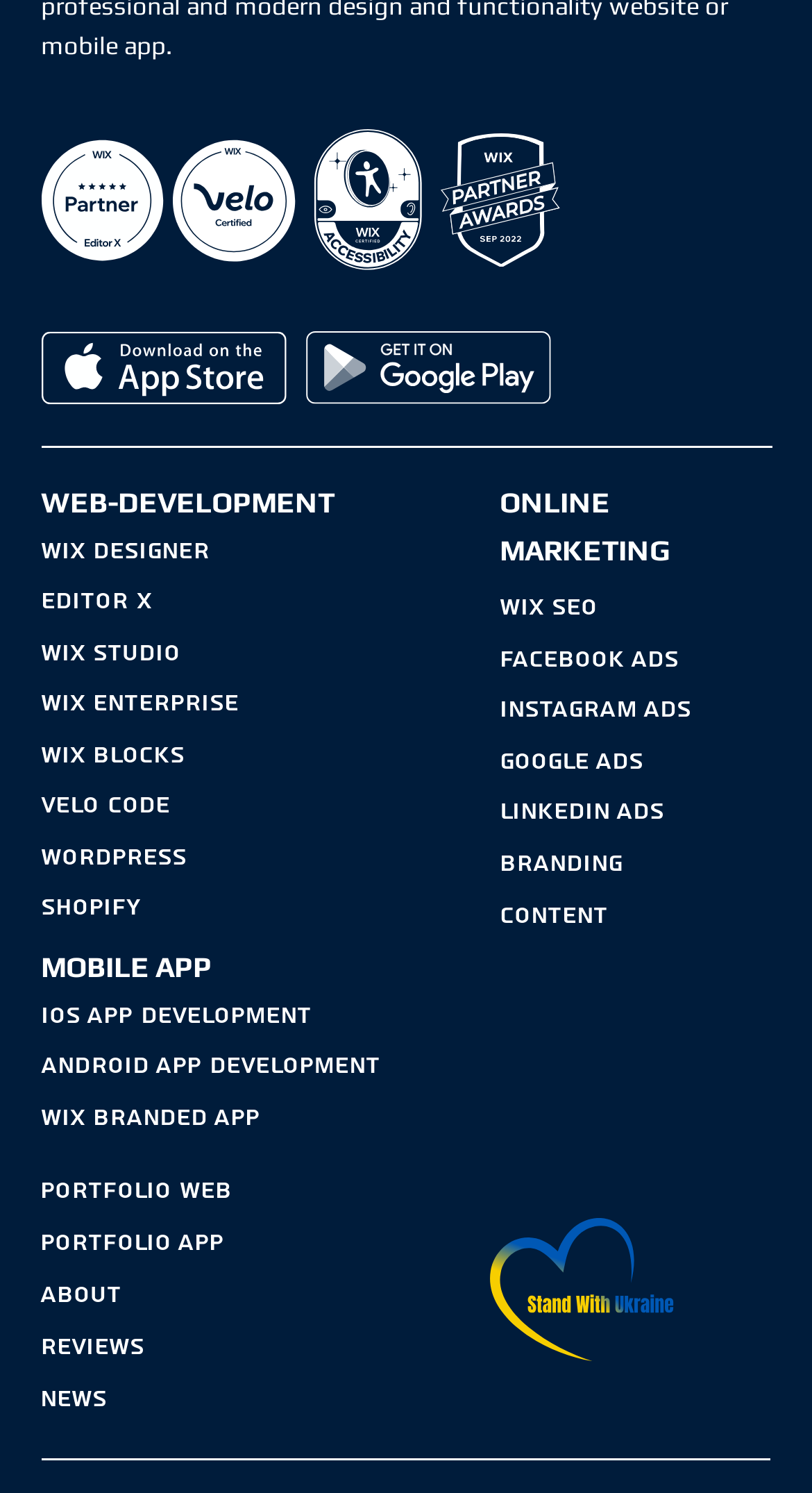Please determine the bounding box coordinates of the element to click on in order to accomplish the following task: "Learn about MOBILE APP". Ensure the coordinates are four float numbers ranging from 0 to 1, i.e., [left, top, right, bottom].

[0.05, 0.636, 0.26, 0.659]